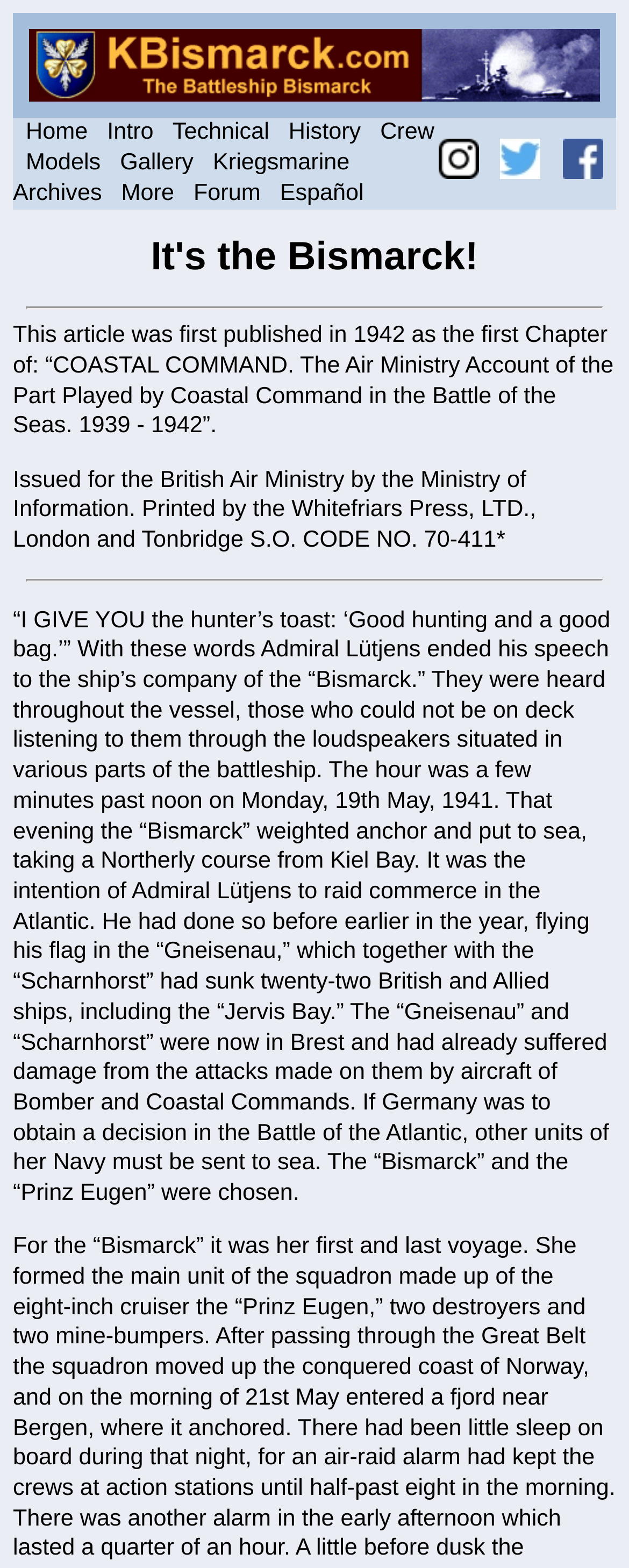Please indicate the bounding box coordinates of the element's region to be clicked to achieve the instruction: "Share via LinkedIn". Provide the coordinates as four float numbers between 0 and 1, i.e., [left, top, right, bottom].

None